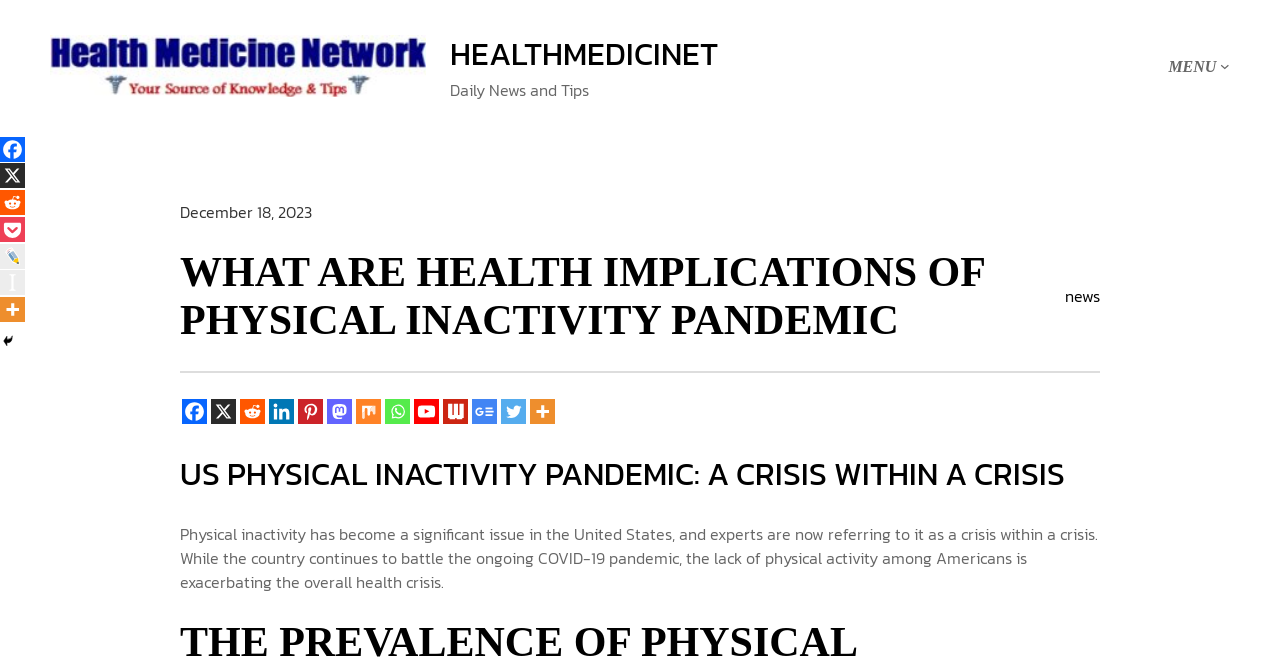Please specify the bounding box coordinates of the clickable region necessary for completing the following instruction: "Click the 'HEALTHMEDICINET' link". The coordinates must consist of four float numbers between 0 and 1, i.e., [left, top, right, bottom].

[0.352, 0.045, 0.561, 0.116]